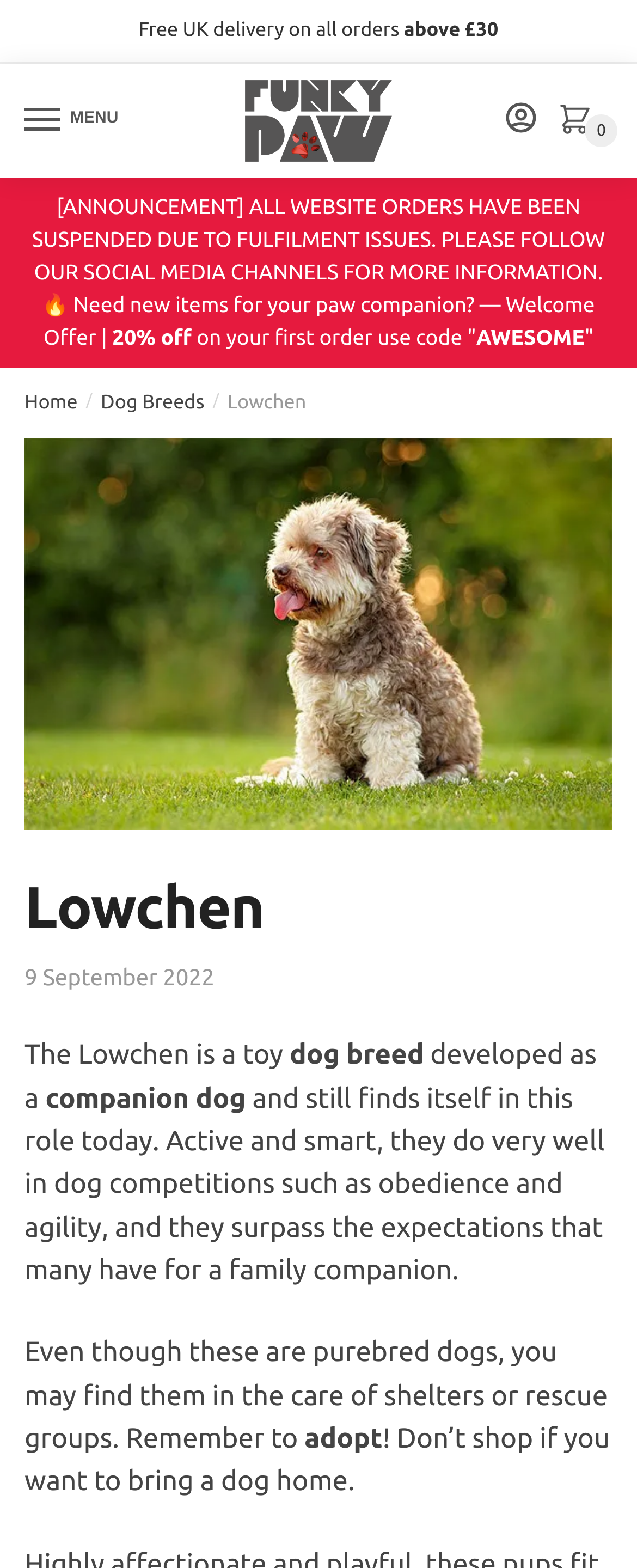What is the recommended action instead of shopping for a dog?
Answer with a single word or phrase, using the screenshot for reference.

Adopt